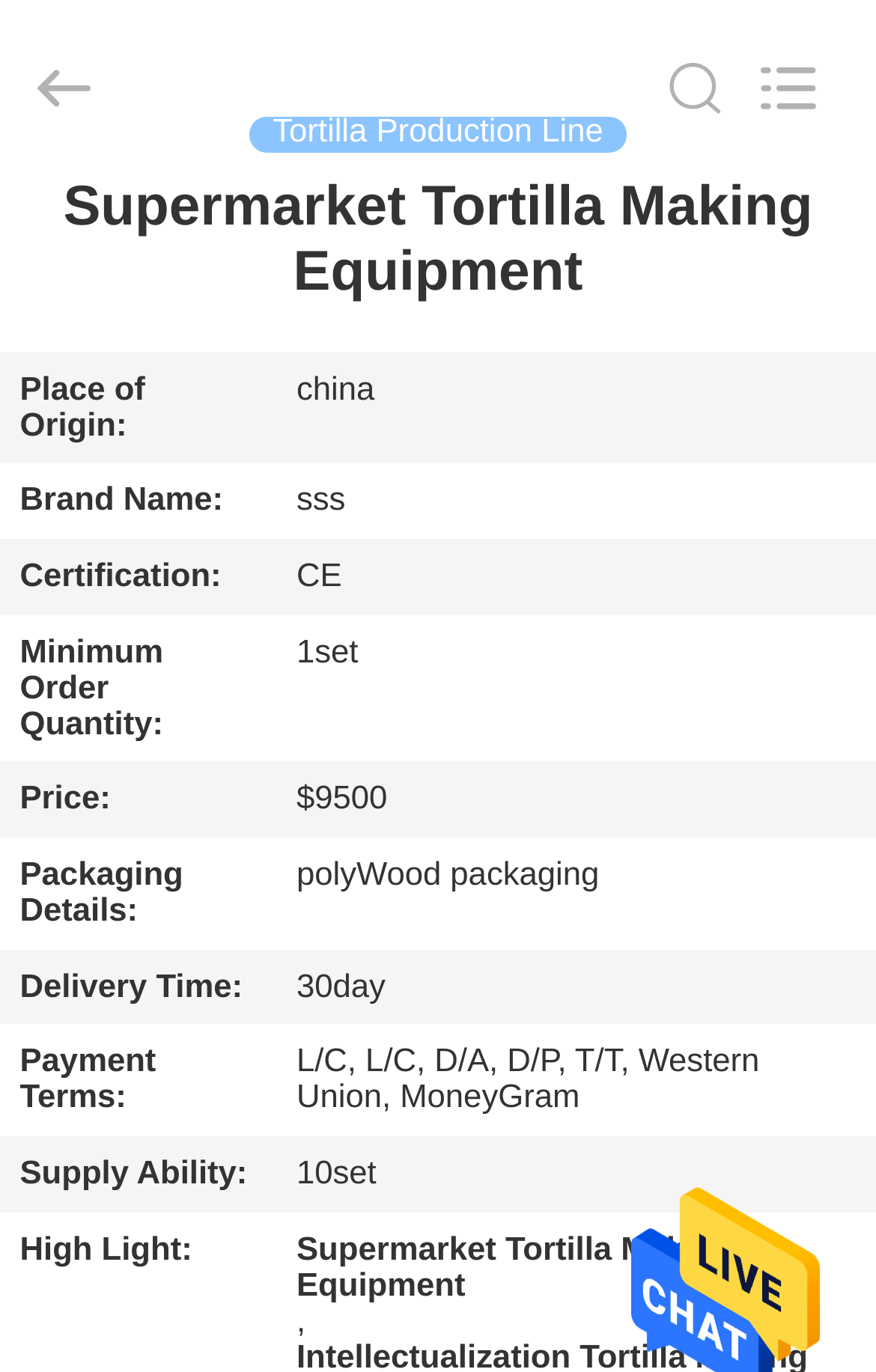Please answer the following query using a single word or phrase: 
What is the price of the tortilla making equipment?

$9500